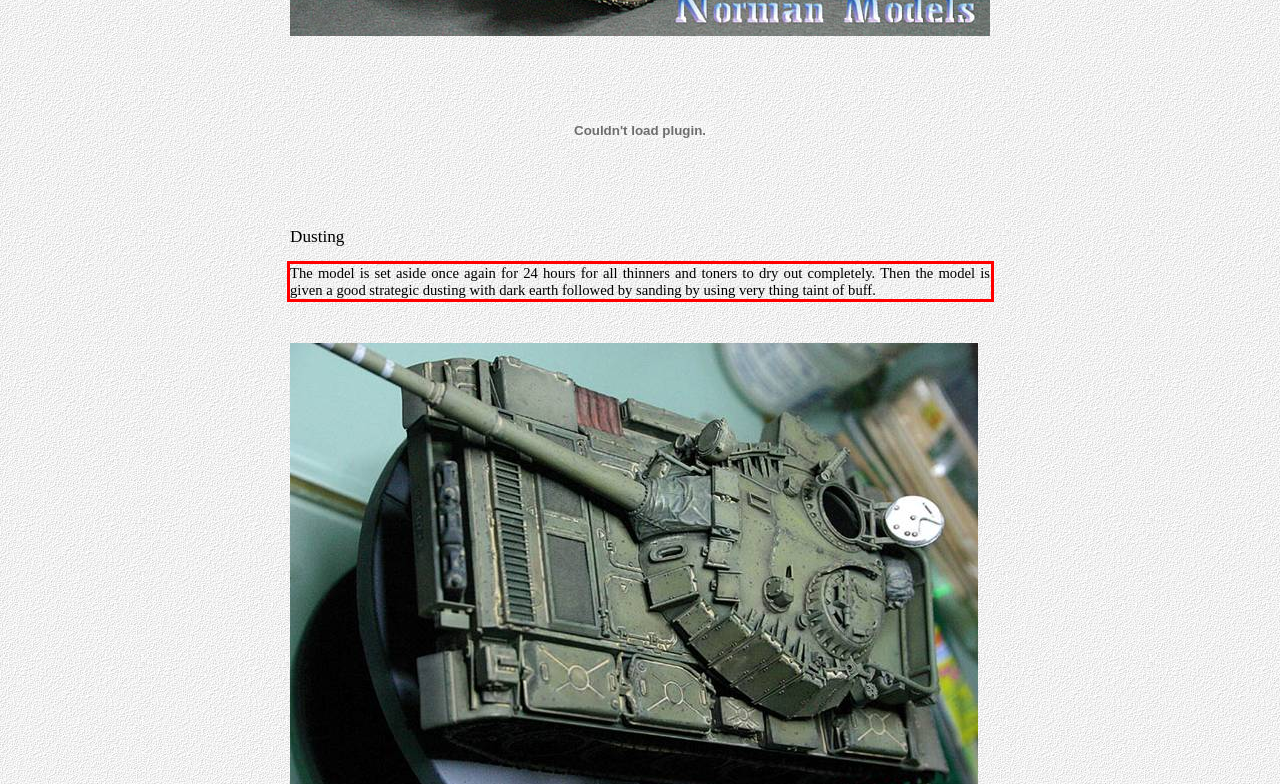Given the screenshot of a webpage, identify the red rectangle bounding box and recognize the text content inside it, generating the extracted text.

The model is set aside once again for 24 hours for all thinners and toners to dry out completely. Then the model is given a good strategic dusting with dark earth followed by sanding by using very thing taint of buff.